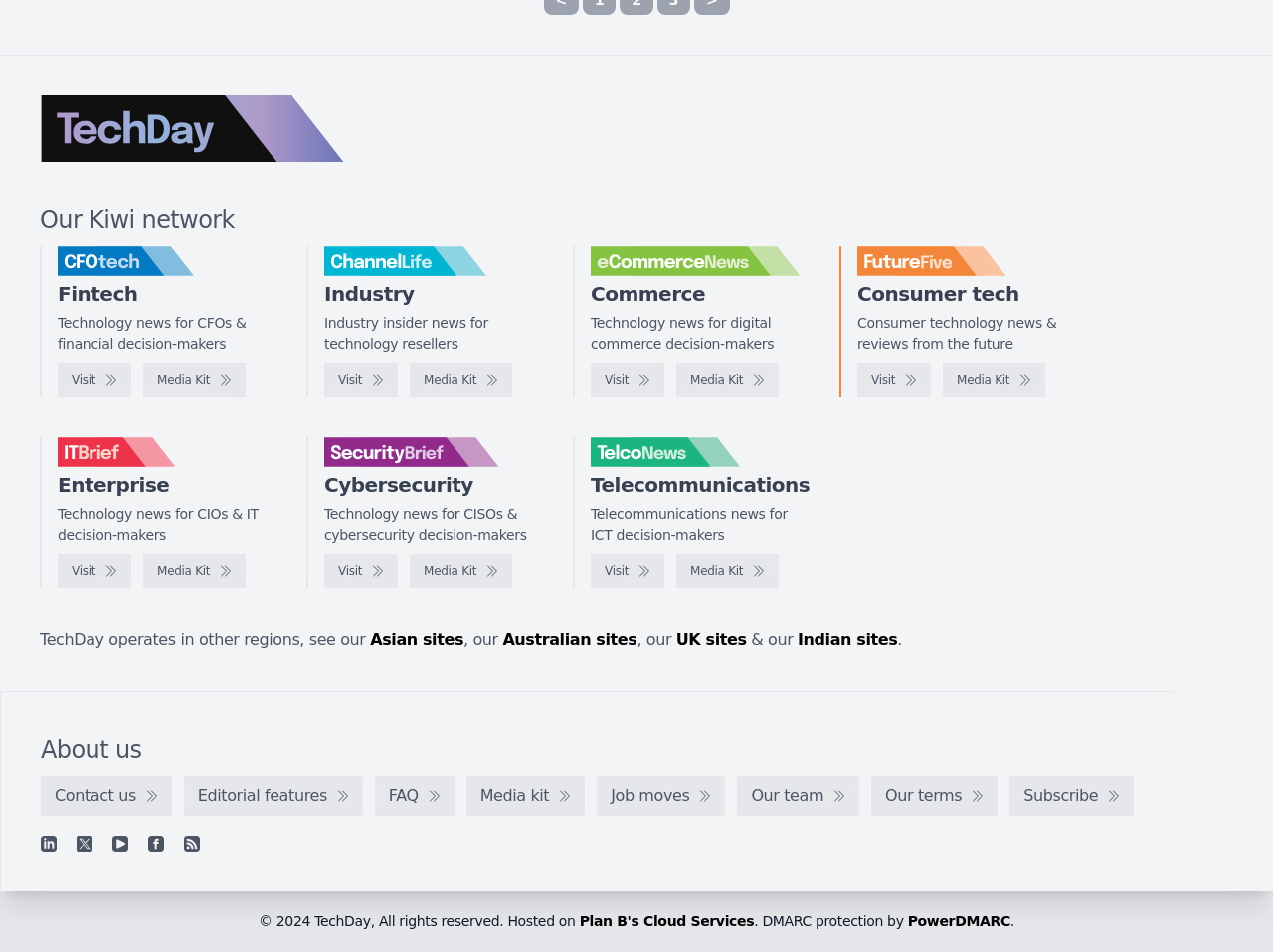Please pinpoint the bounding box coordinates for the region I should click to adhere to this instruction: "View Media Kit of ChannelLife".

[0.322, 0.382, 0.402, 0.417]